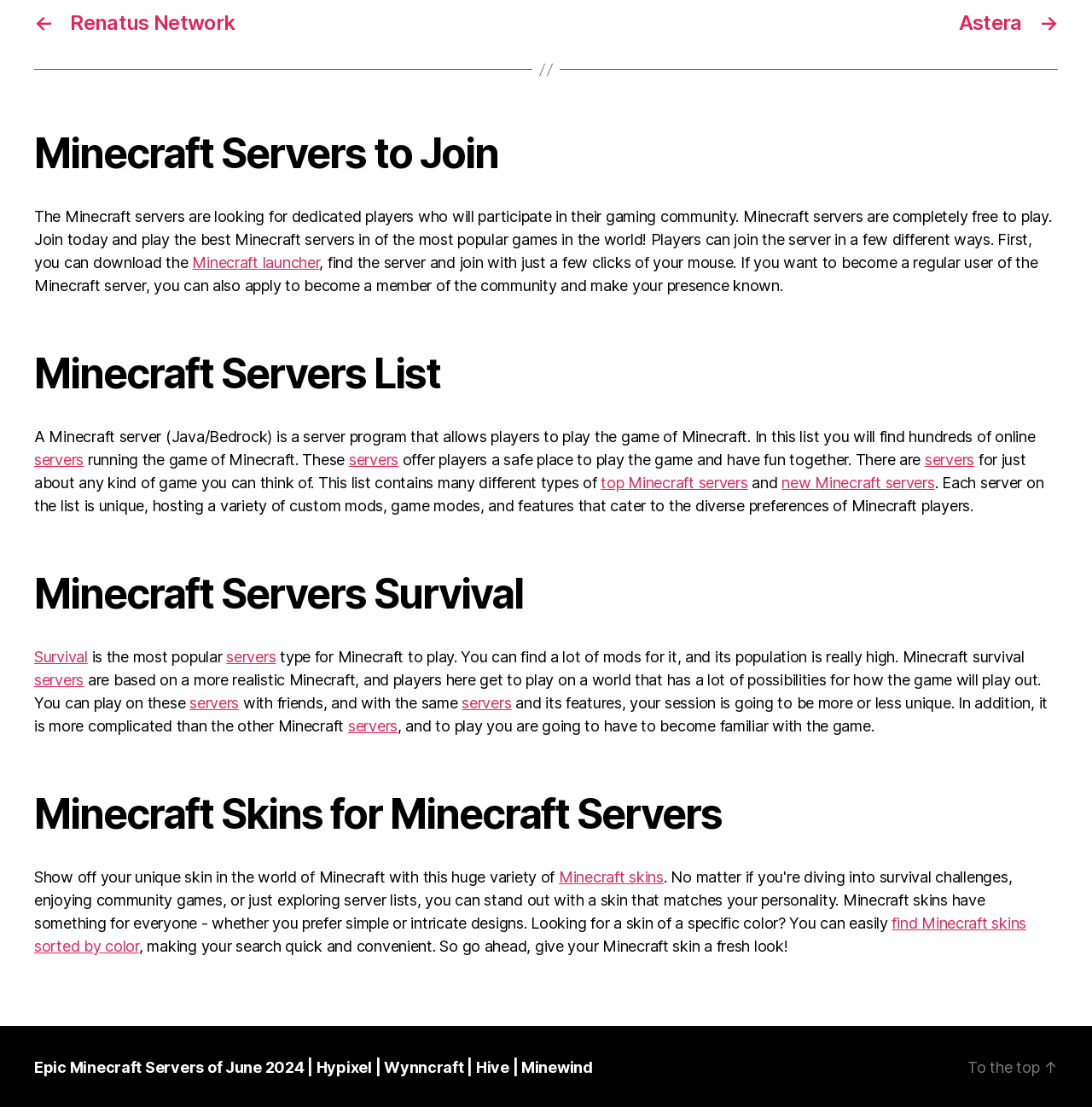Answer the question in a single word or phrase:
How can players join a Minecraft server?

Download Minecraft launcher